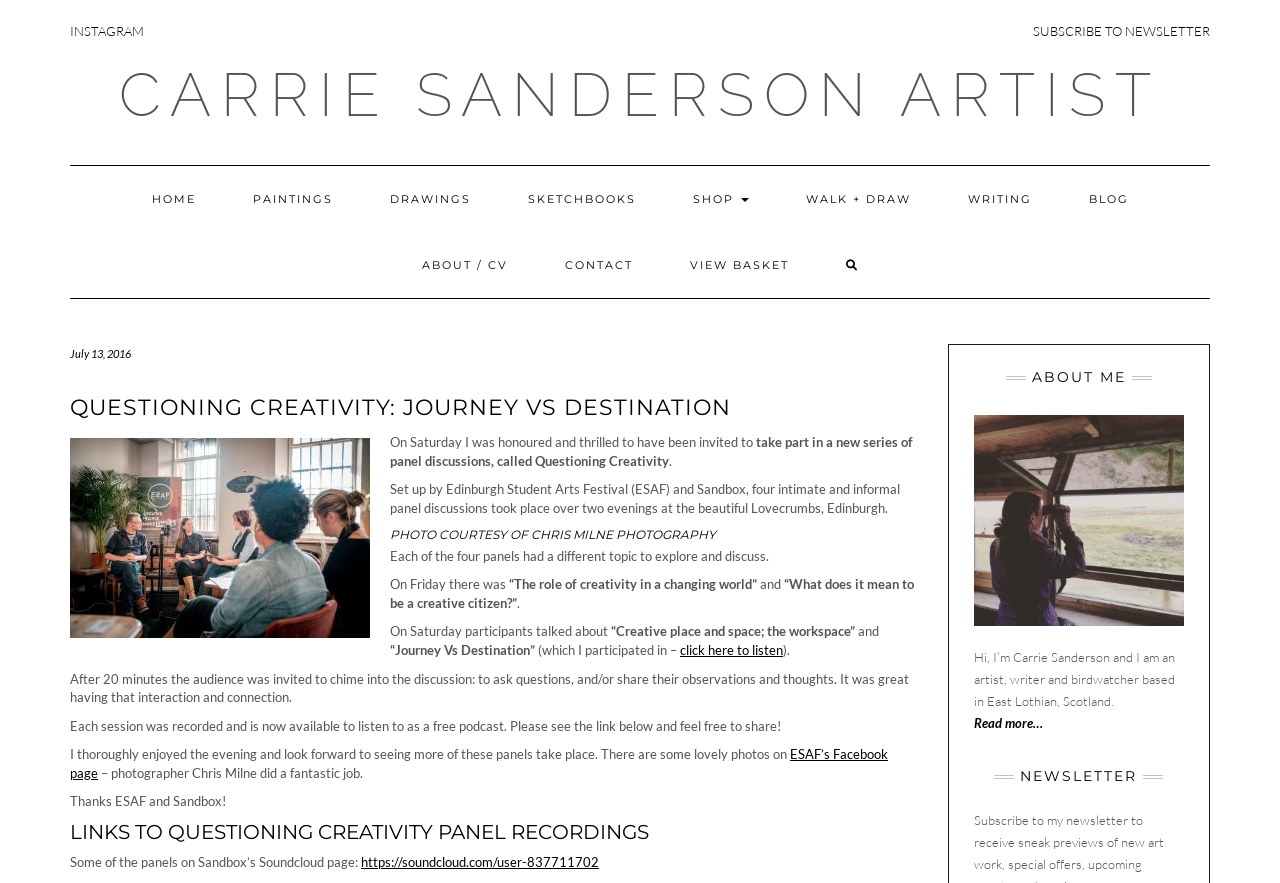Locate the bounding box coordinates of the item that should be clicked to fulfill the instruction: "Listen to the podcast".

[0.531, 0.727, 0.612, 0.745]